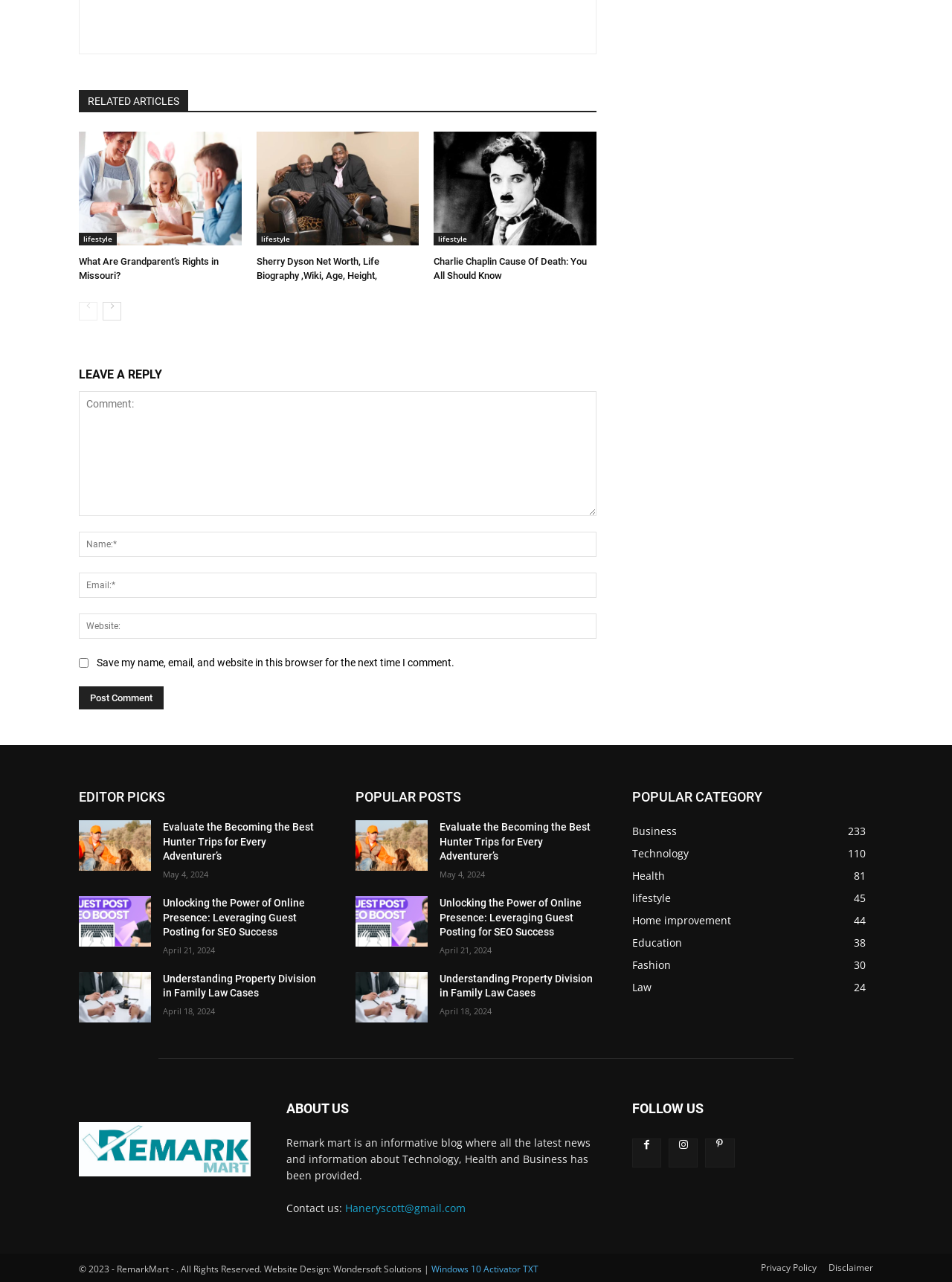Please provide the bounding box coordinate of the region that matches the element description: Home improvement44. Coordinates should be in the format (top-left x, top-left y, bottom-right x, bottom-right y) and all values should be between 0 and 1.

[0.664, 0.712, 0.768, 0.723]